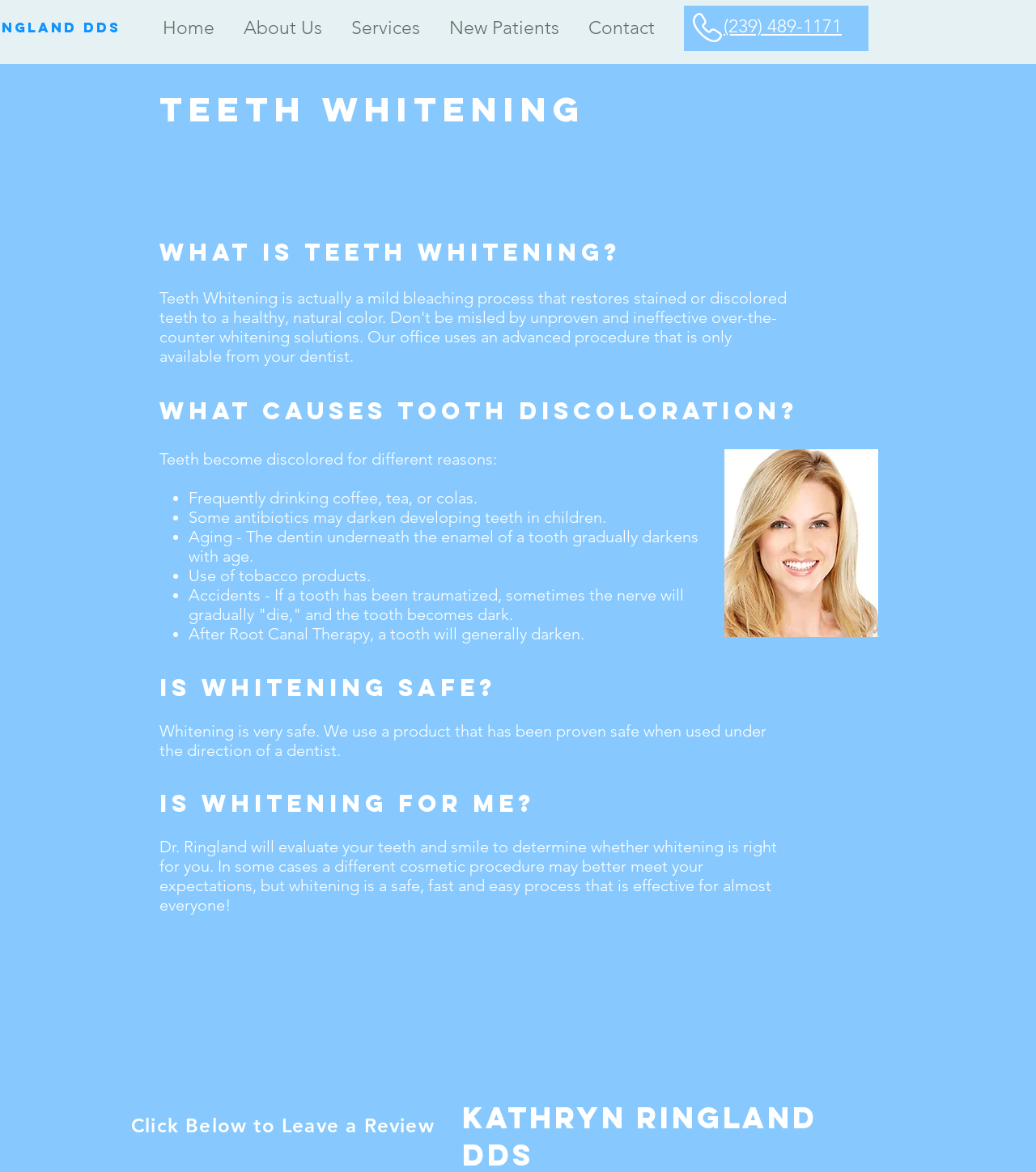Is teeth whitening safe?
Could you answer the question with a detailed and thorough explanation?

The webpage states that whitening is very safe when used under the direction of a dentist. This information can be found under the heading 'Is Whitening Safe?'.